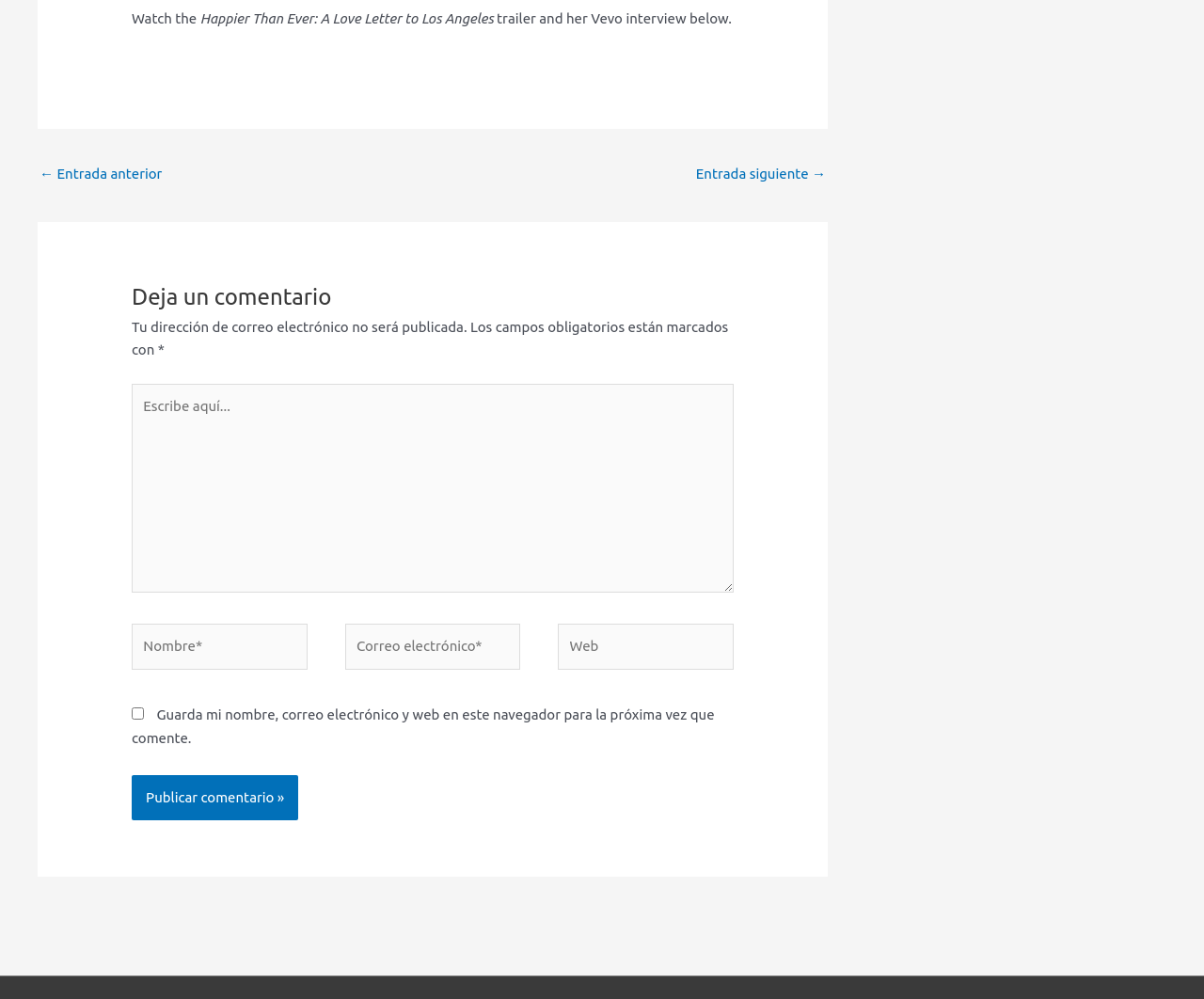Show the bounding box coordinates for the HTML element as described: "parent_node: Web name="url" placeholder="Web"".

[0.464, 0.624, 0.609, 0.67]